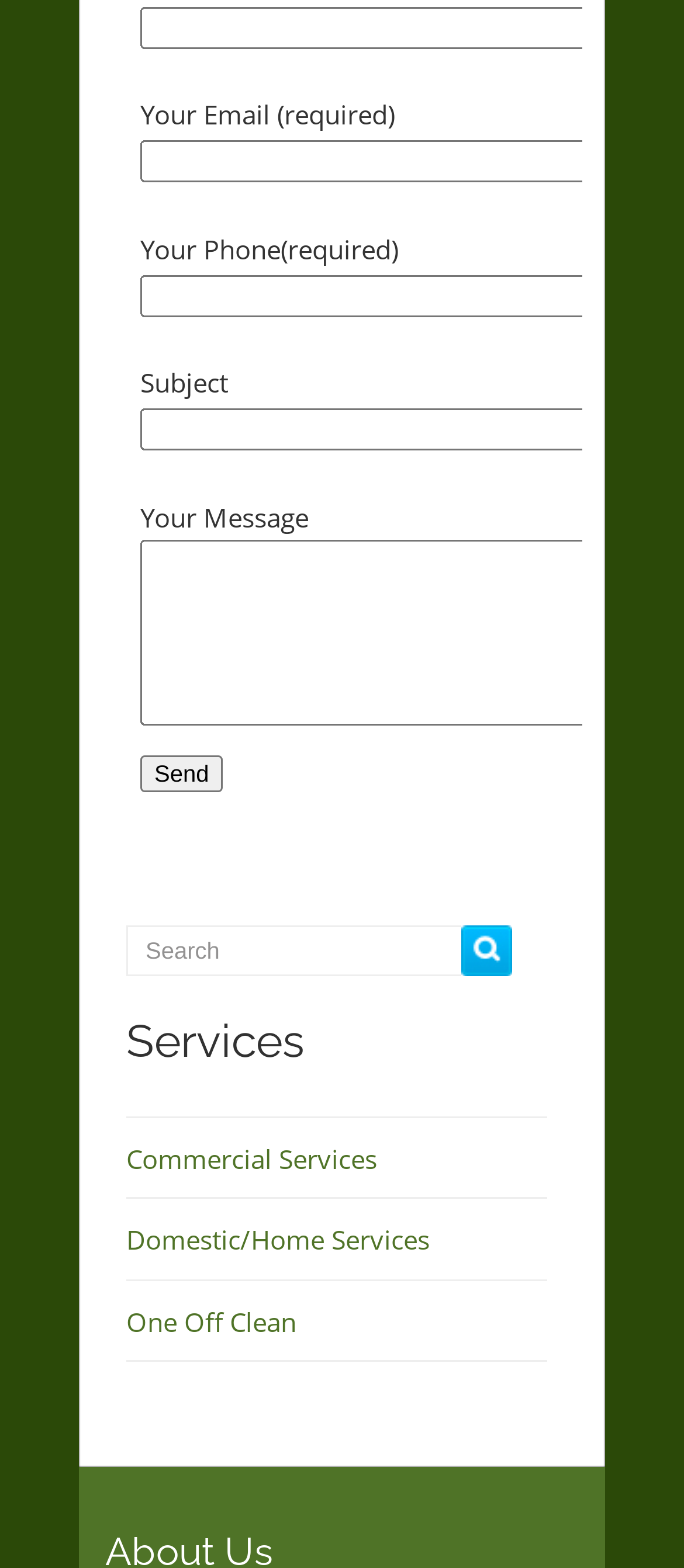Given the webpage screenshot and the description, determine the bounding box coordinates (top-left x, top-left y, bottom-right x, bottom-right y) that define the location of the UI element matching this description: parent_node: Your Name (required) value="Send"

[0.205, 0.482, 0.326, 0.505]